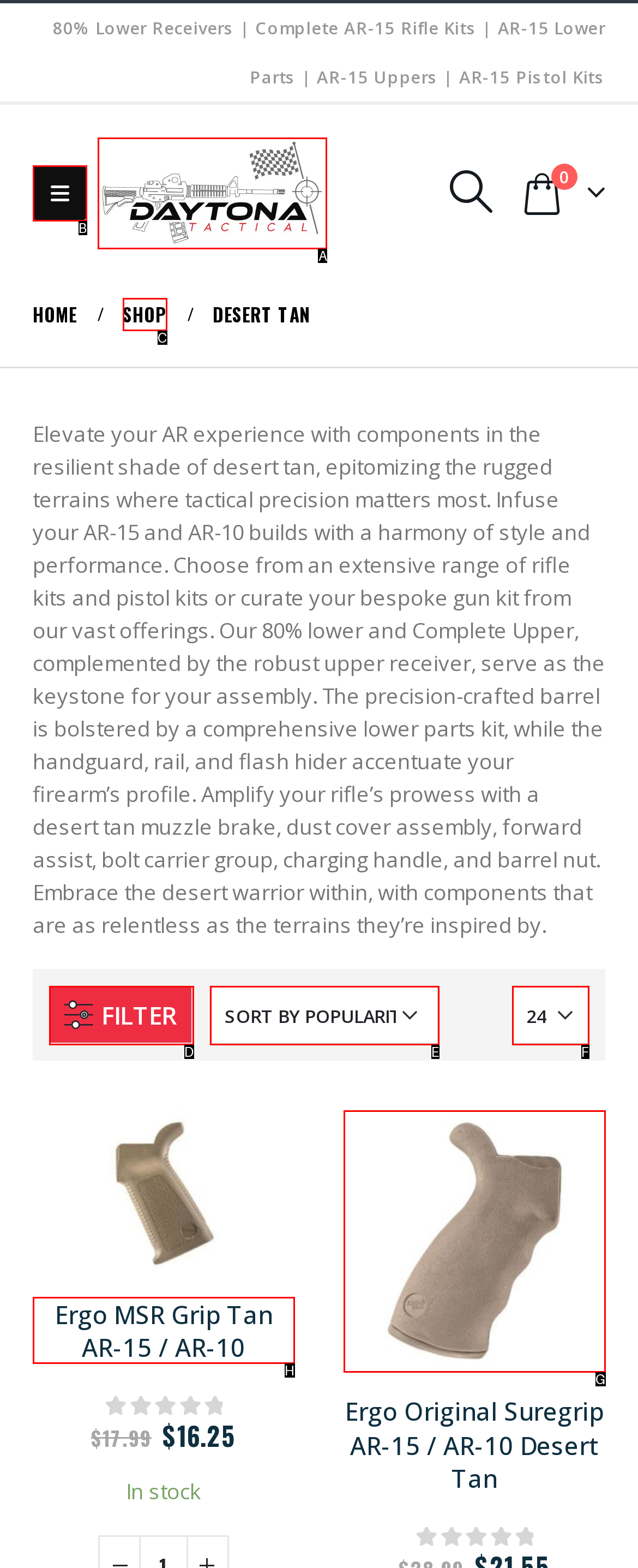Which UI element matches this description: Filter?
Reply with the letter of the correct option directly.

D